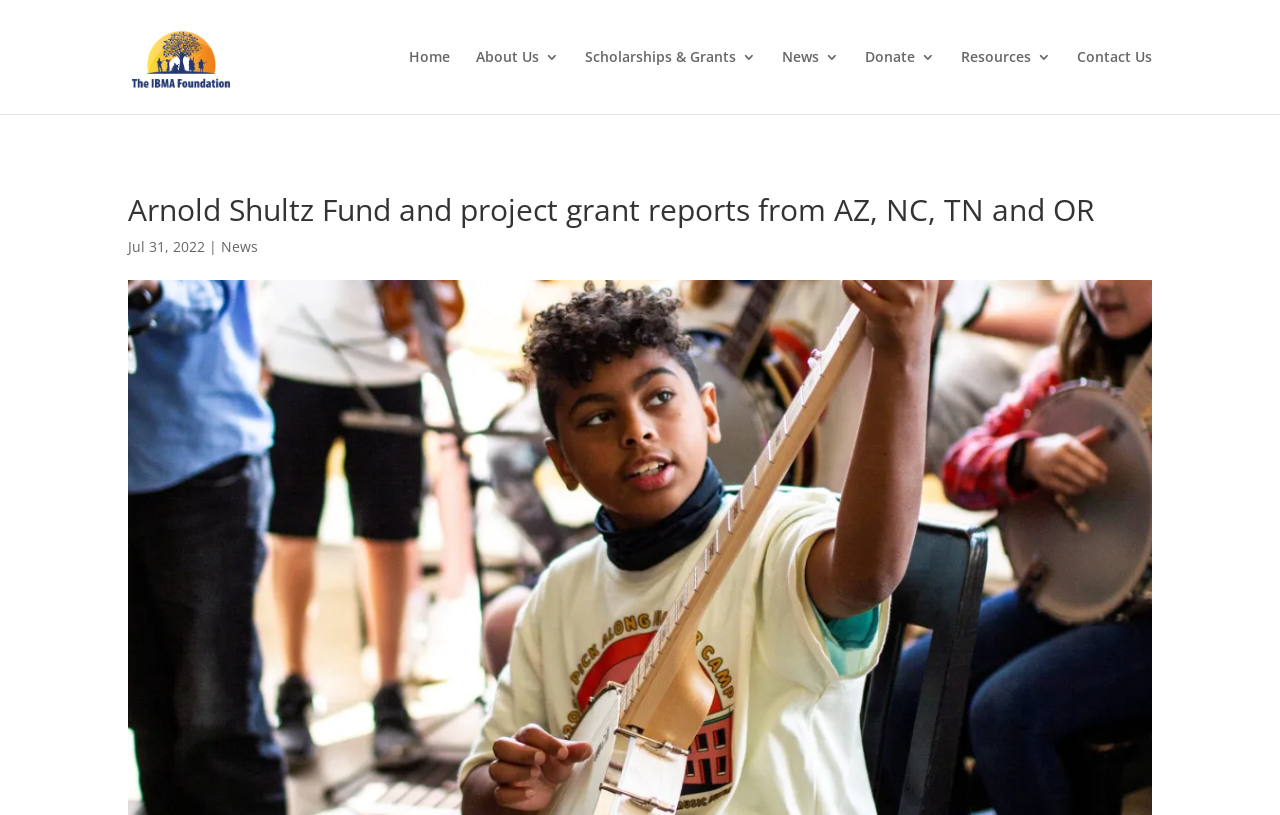Please identify the bounding box coordinates of the clickable area that will allow you to execute the instruction: "Click on Door Fittings".

None